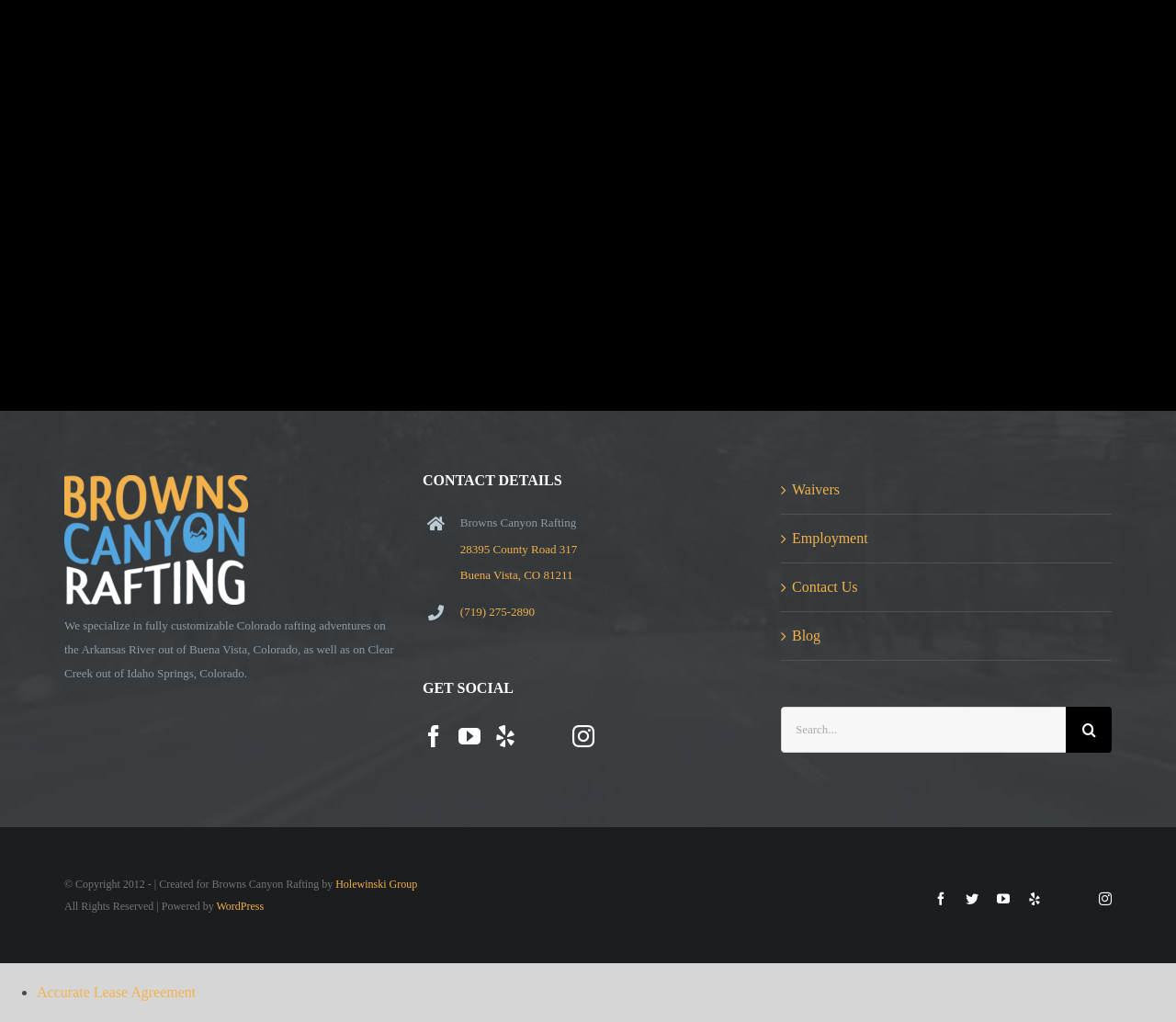What is the name of the company?
Please provide a comprehensive answer based on the details in the screenshot.

The company's name is Browns Canyon Rafting, which is mentioned in the introductory text at the top of the webpage. The text states that the company specializes in fully customizable Colorado rafting adventures on the Arkansas River out of Buena Vista, Colorado, as well as on Clear Creek out of Idaho Springs, Colorado.